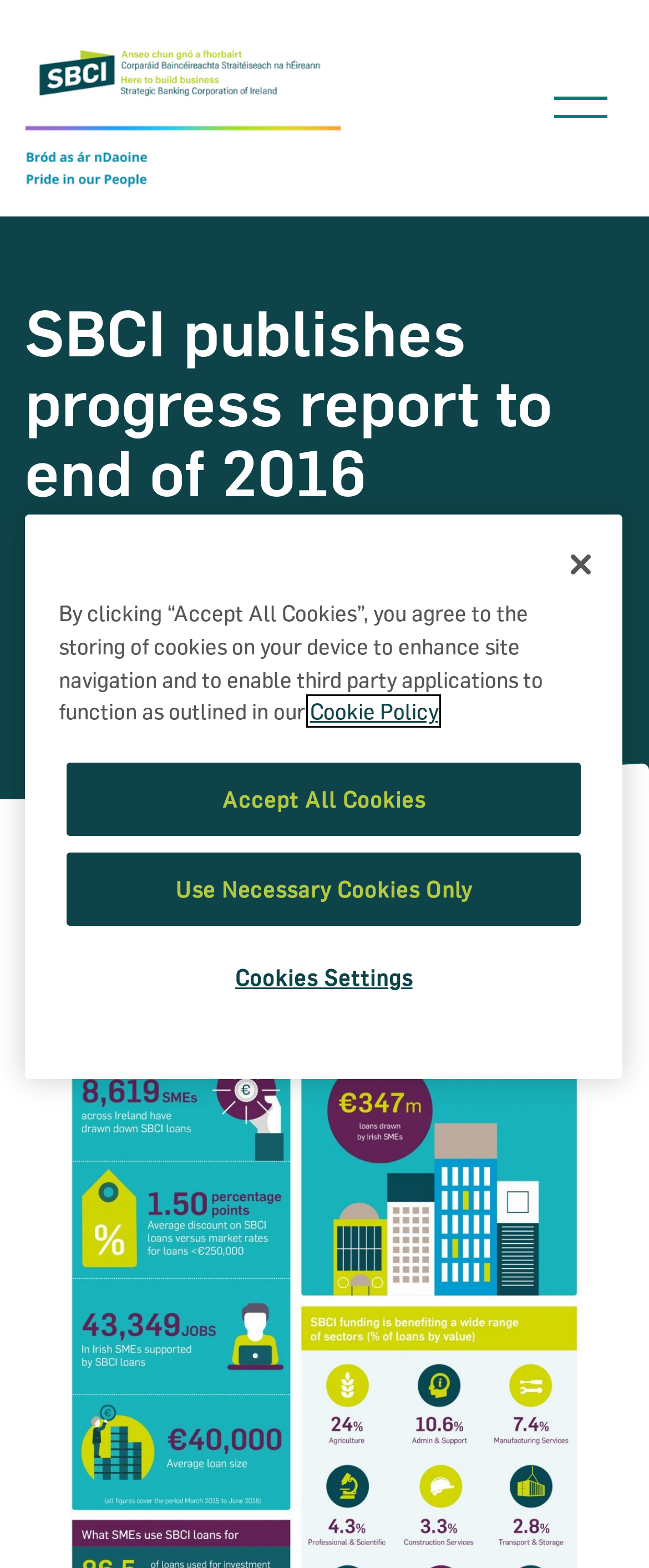Identify the bounding box coordinates of the specific part of the webpage to click to complete this instruction: "Open navigation menu".

[0.854, 0.041, 0.936, 0.085]